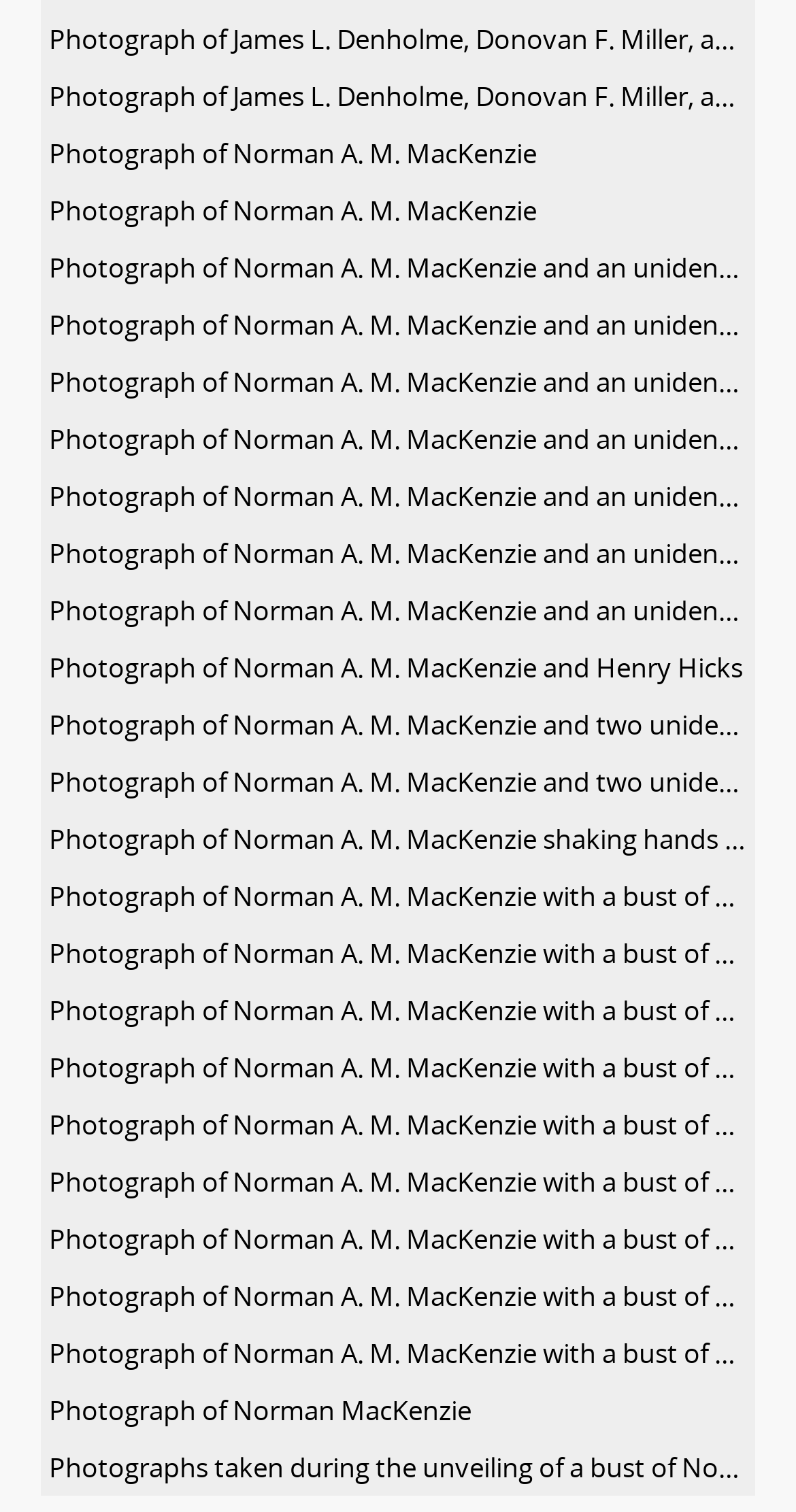Give a succinct answer to this question in a single word or phrase: 
How many unidentified people are in the photographs?

At least 5